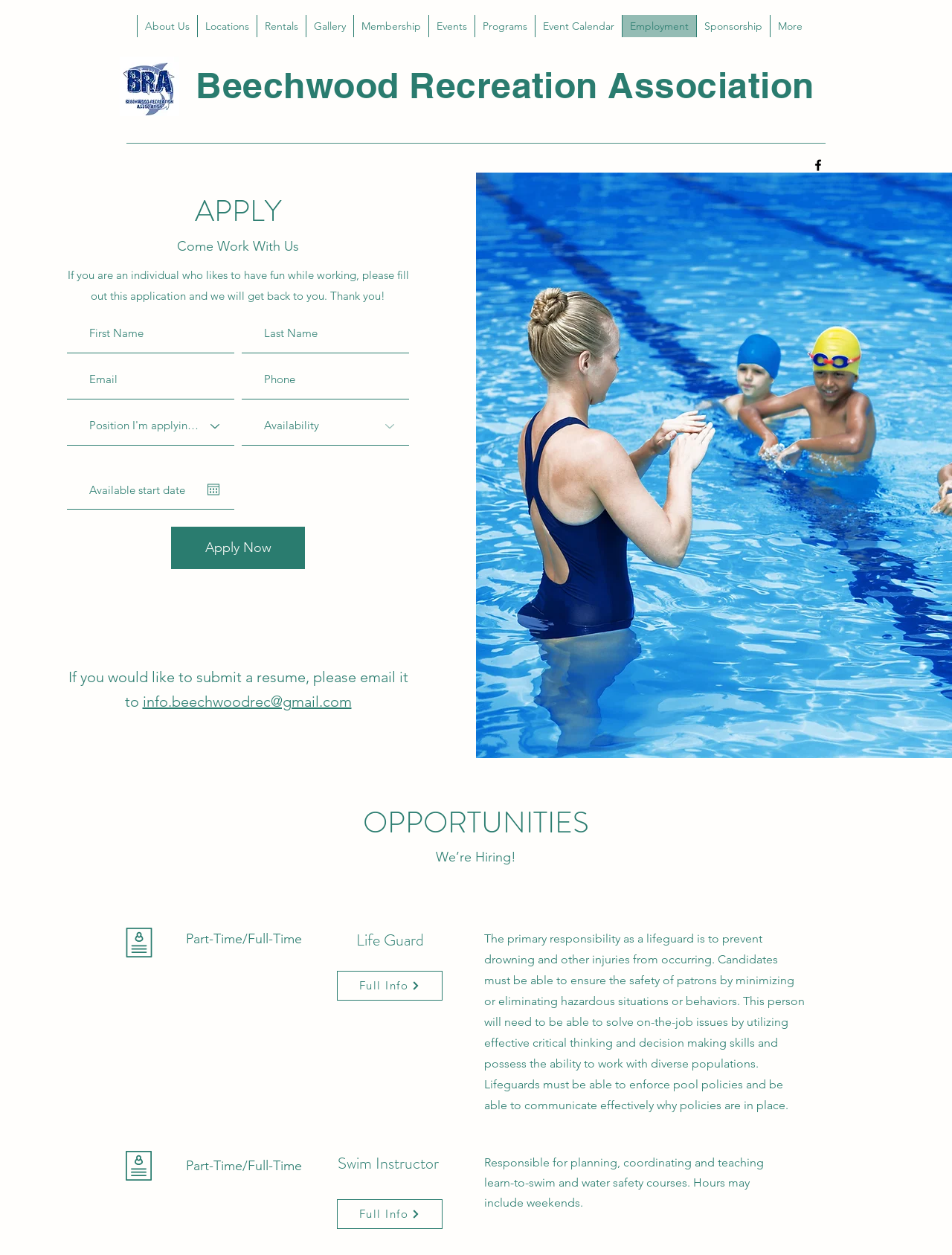Please identify the bounding box coordinates of the element that needs to be clicked to perform the following instruction: "Click the Apply Now button".

[0.18, 0.42, 0.32, 0.453]